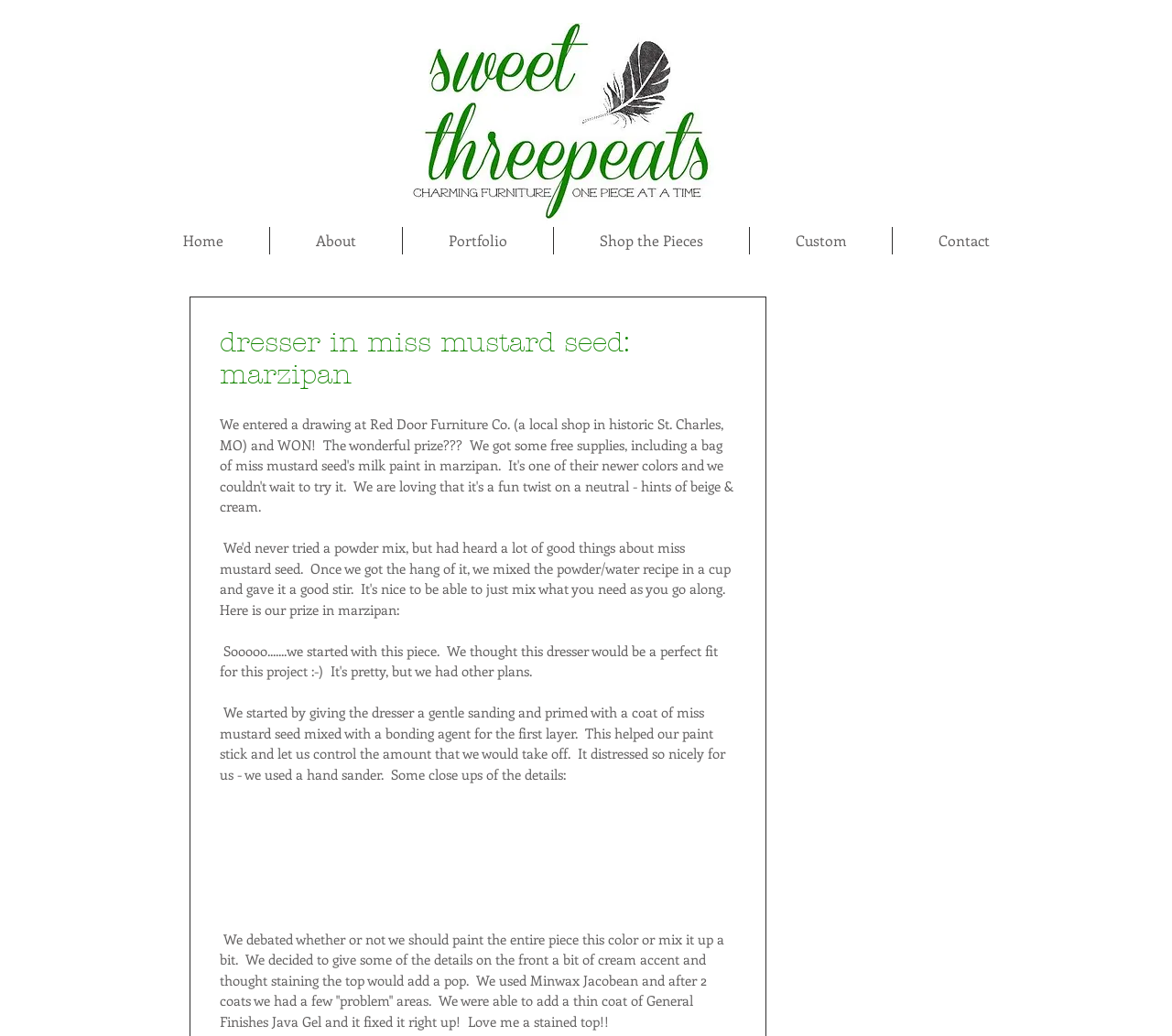Please provide the main heading of the webpage content.

dresser in miss mustard seed: marzipan